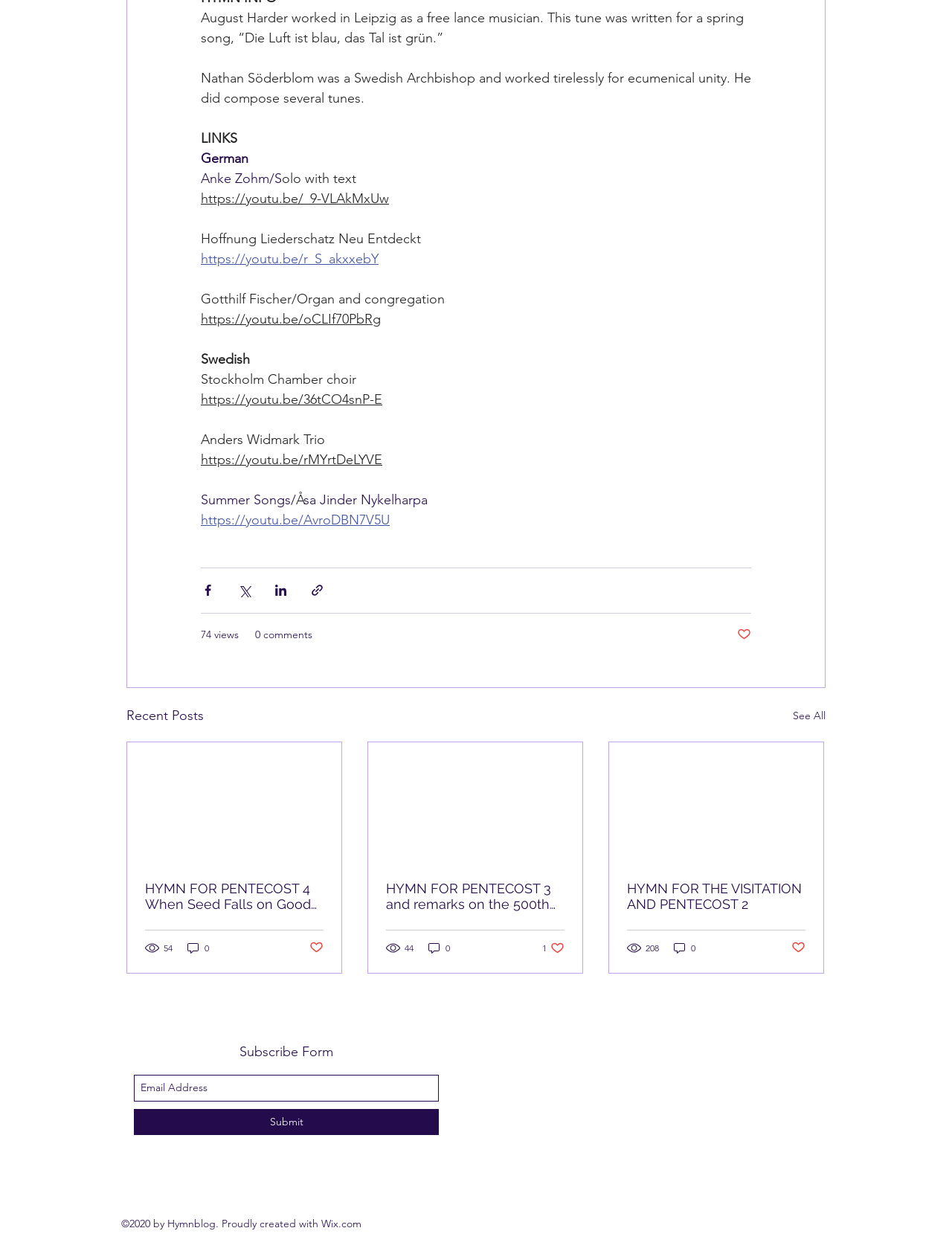Please locate the bounding box coordinates of the element that should be clicked to achieve the given instruction: "View the recent post".

[0.134, 0.59, 0.359, 0.774]